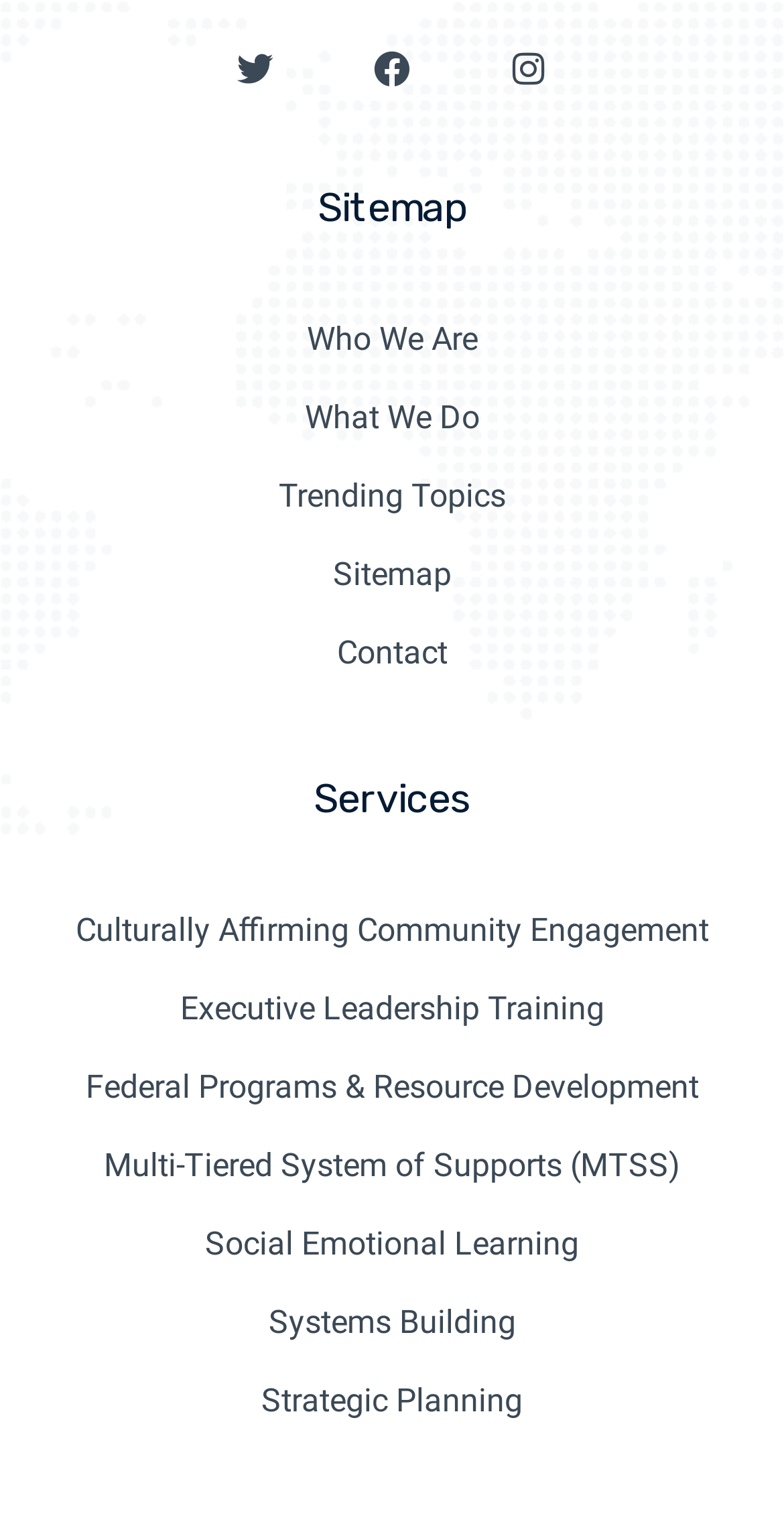How many links are listed under 'What We Do'?
Please ensure your answer is as detailed and informative as possible.

The links listed under 'What We Do' include Culturally Affirming Community Engagement, Executive Leadership Training, Federal Programs & Resource Development, Multi-Tiered System of Supports (MTSS), Social Emotional Learning, Systems Building, and Strategic Planning, totaling 7 links.